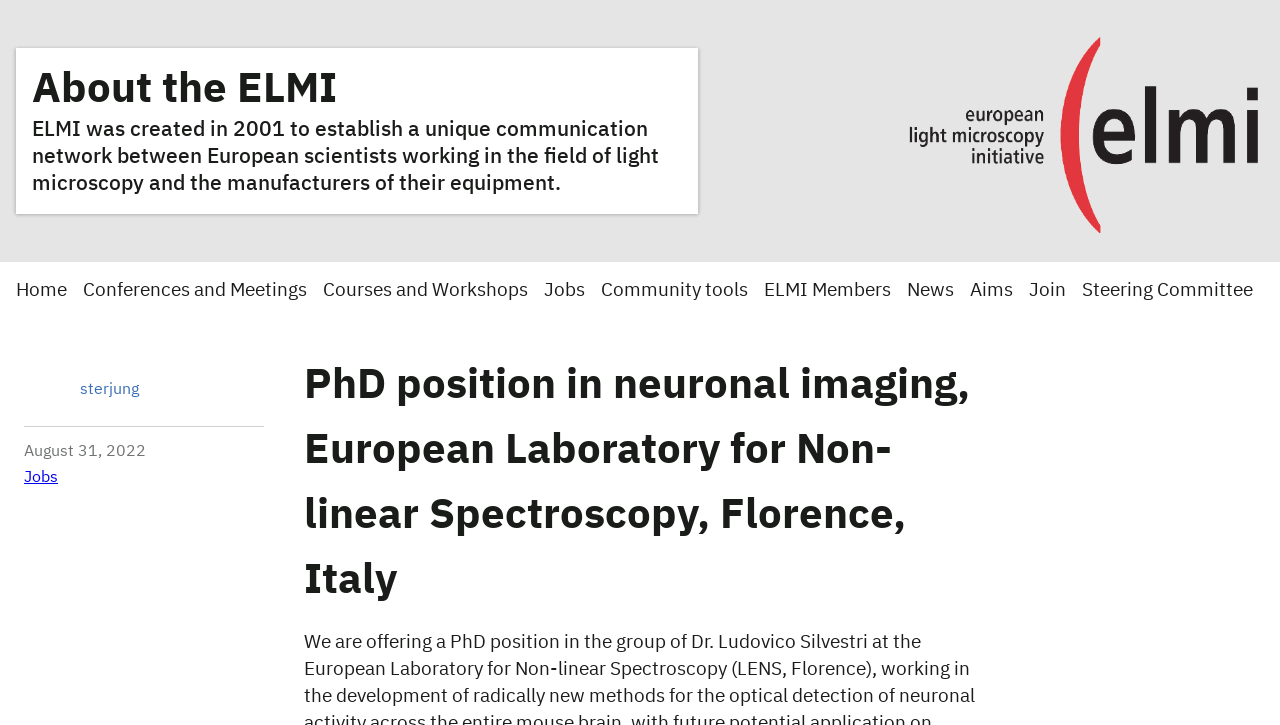Determine the bounding box coordinates for the area that should be clicked to carry out the following instruction: "Check the latest news".

[0.709, 0.387, 0.745, 0.413]